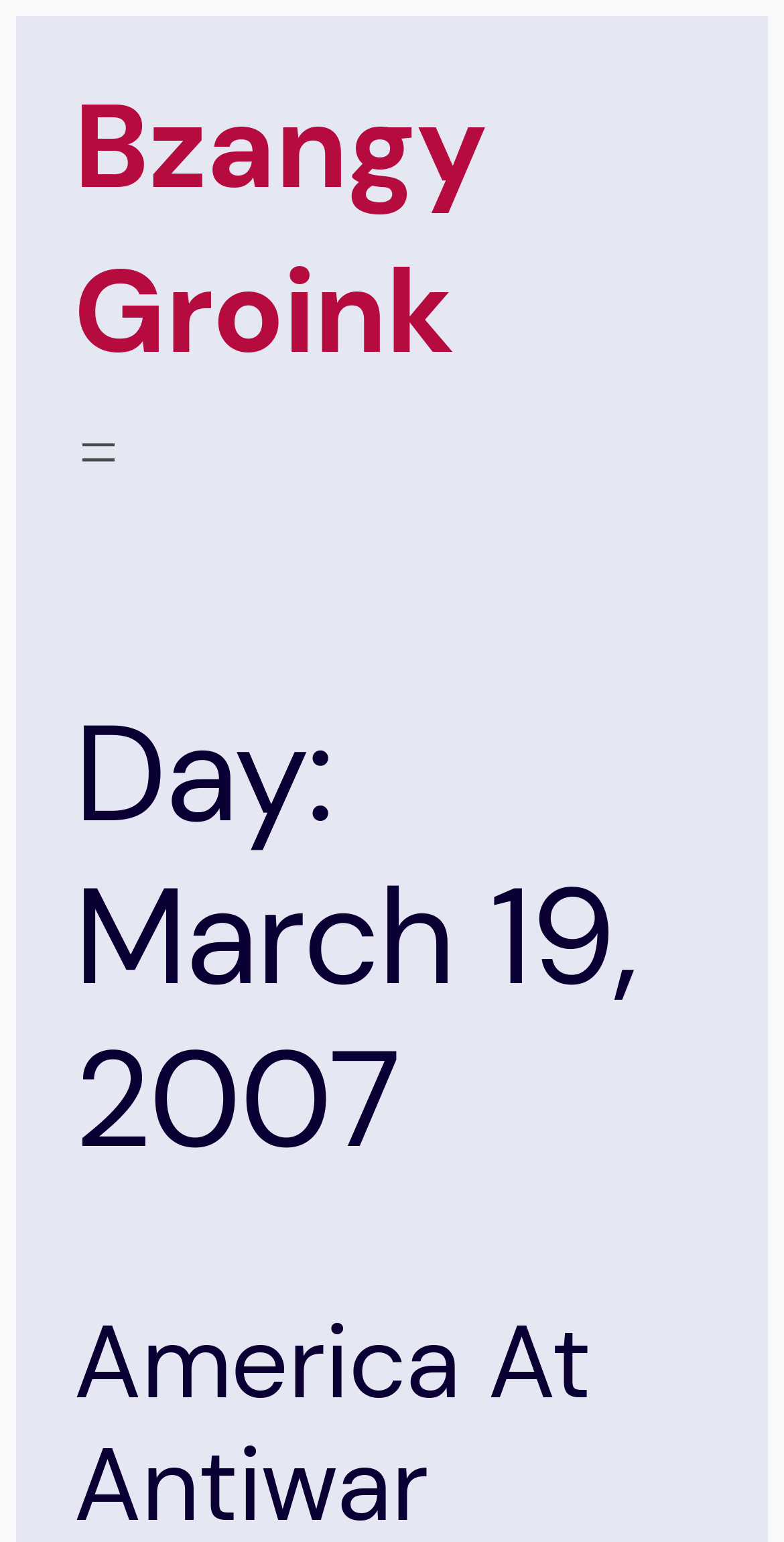Identify the main title of the webpage and generate its text content.

Day: March 19, 2007